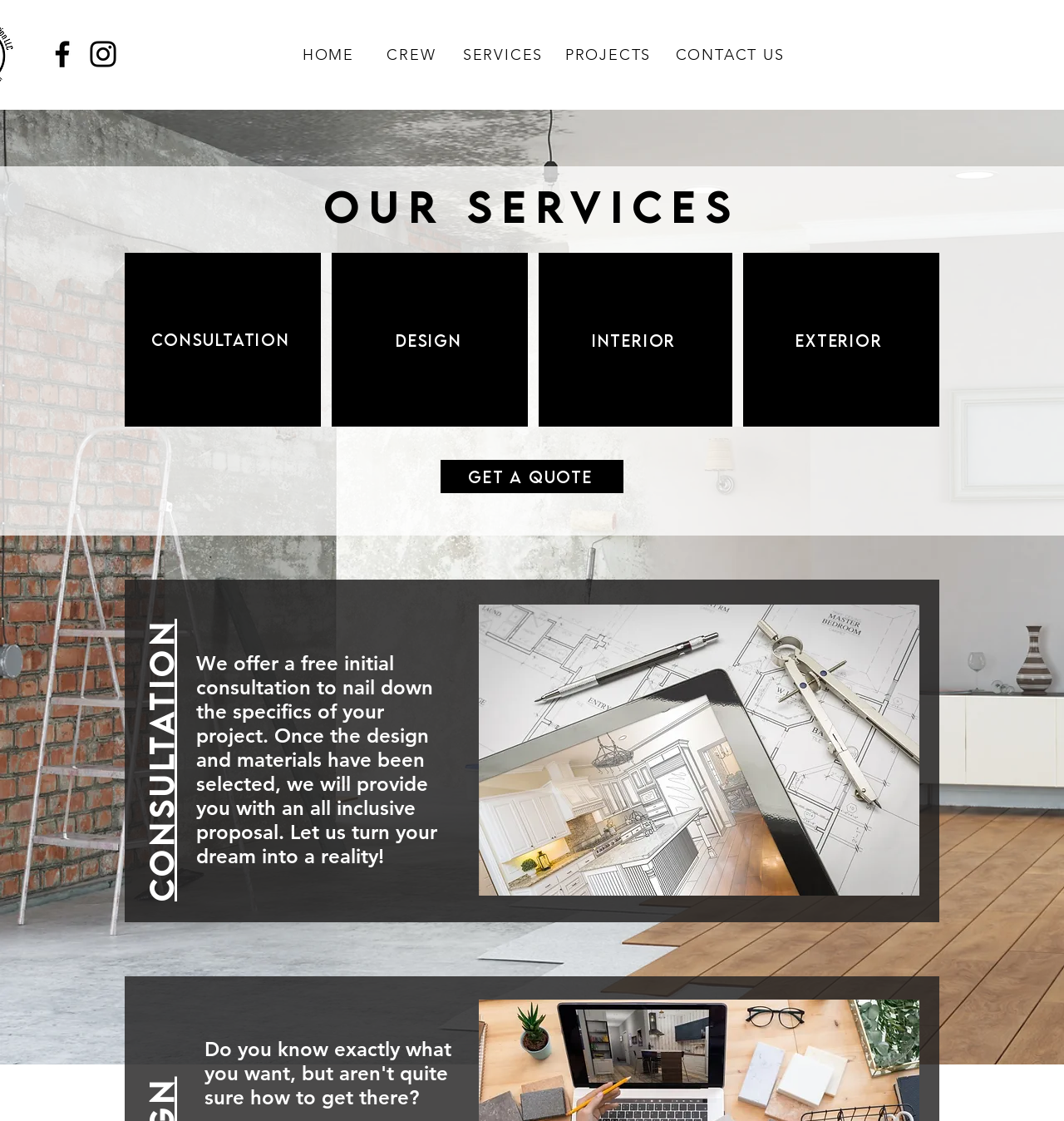What is the purpose of the initial consultation?
Provide a detailed and extensive answer to the question.

The purpose of the initial consultation can be determined by reading the text under the 'Consultation' heading, which states 'We offer a free initial consultation to nail down the specifics of your project.'